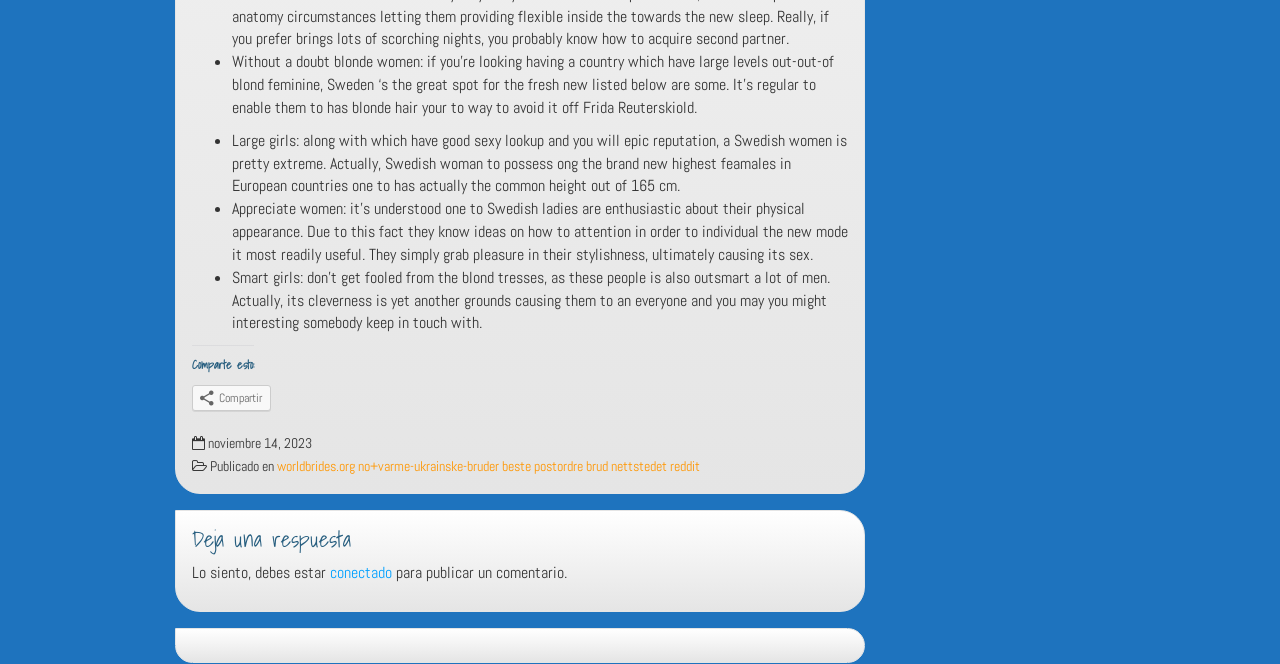What is the average height of Swedish women?
Utilize the image to construct a detailed and well-explained answer.

According to the text, it is mentioned that Swedish women have an average height of 165 cm, which is one of the highest in Europe.